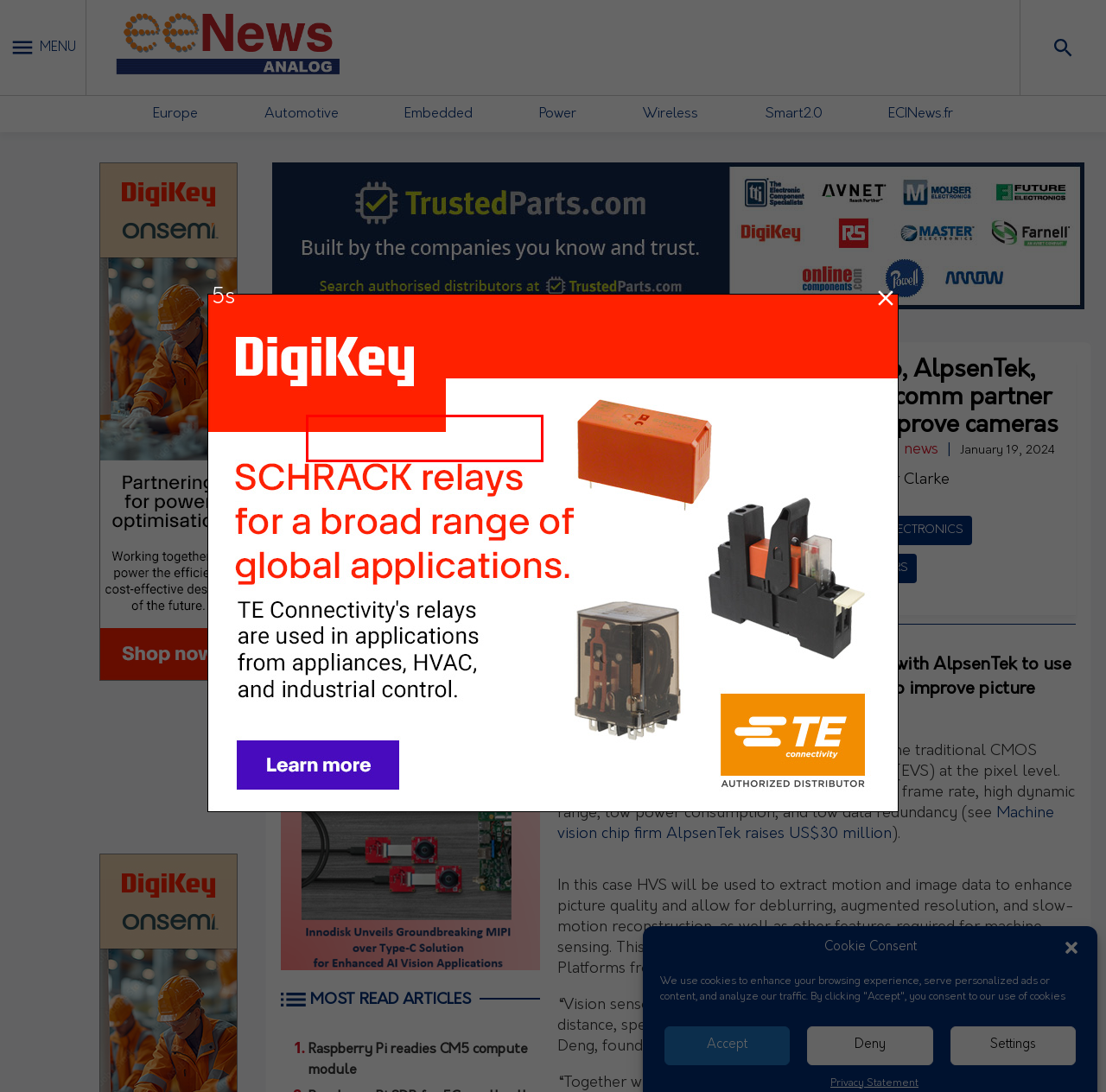Take a look at the provided webpage screenshot featuring a red bounding box around an element. Select the most appropriate webpage description for the page that loads after clicking on the element inside the red bounding box. Here are the candidates:
A. Manufacturing method to reduce chiplet development costs ...
B. eeNews Europe provides industry news for Electronic engineers ...
C. Alphawave Semi develops ARM Neoverse N3 chiplet ...
D. Raspberry Pi SDR for 5G small cells ...
E. Practical uses for quantum computers are emerging ...
F. Automotive MOSFETs boost switching efficiency ...
G. Europe to triple BEV tariffs on three Chinese car makers ...
H. eeNews Automotive ...

F